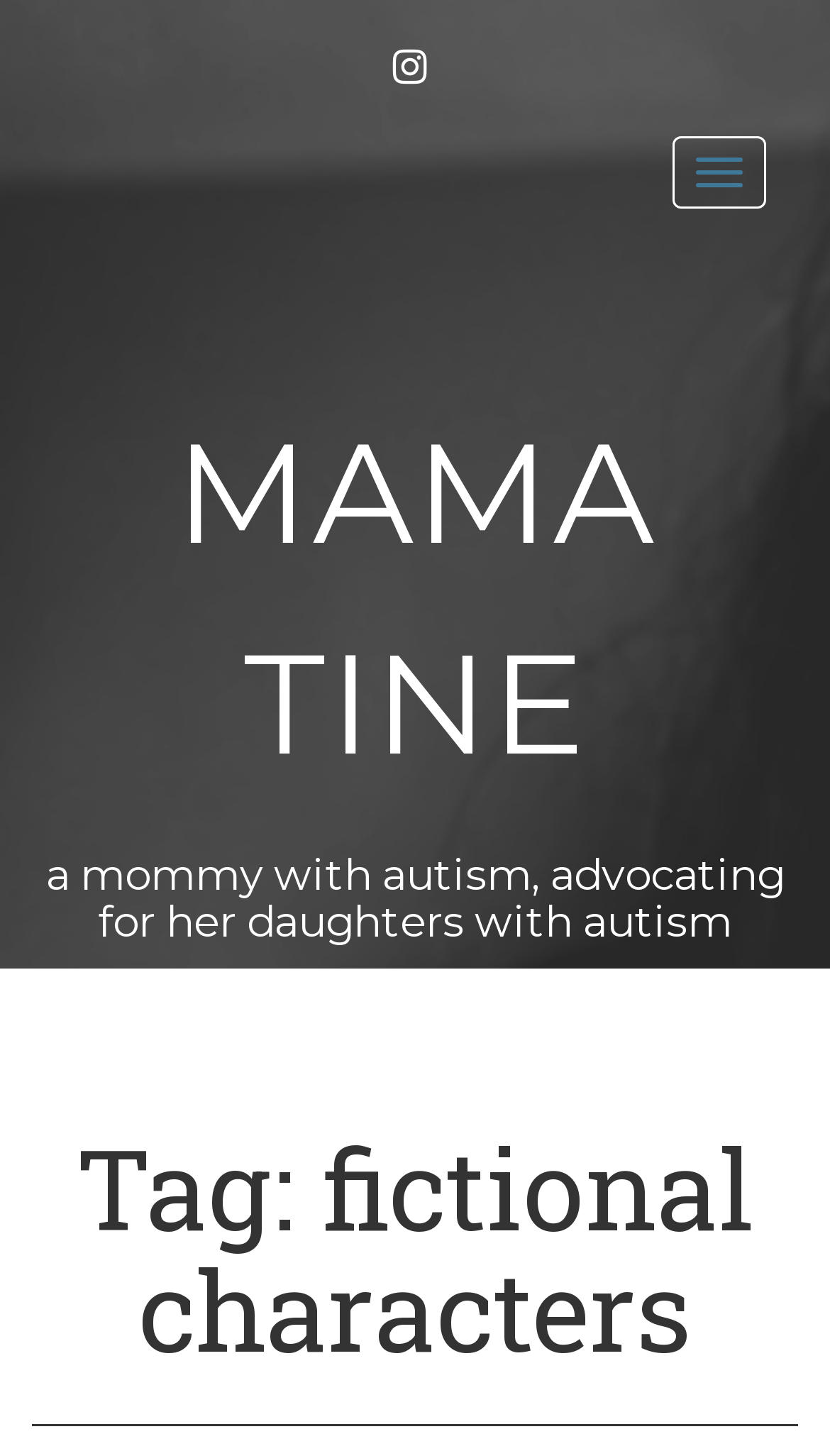Given the element description, predict the bounding box coordinates in the format (top-left x, top-left y, bottom-right x, bottom-right y), using floating point numbers between 0 and 1: Instagram

[0.46, 0.032, 0.527, 0.058]